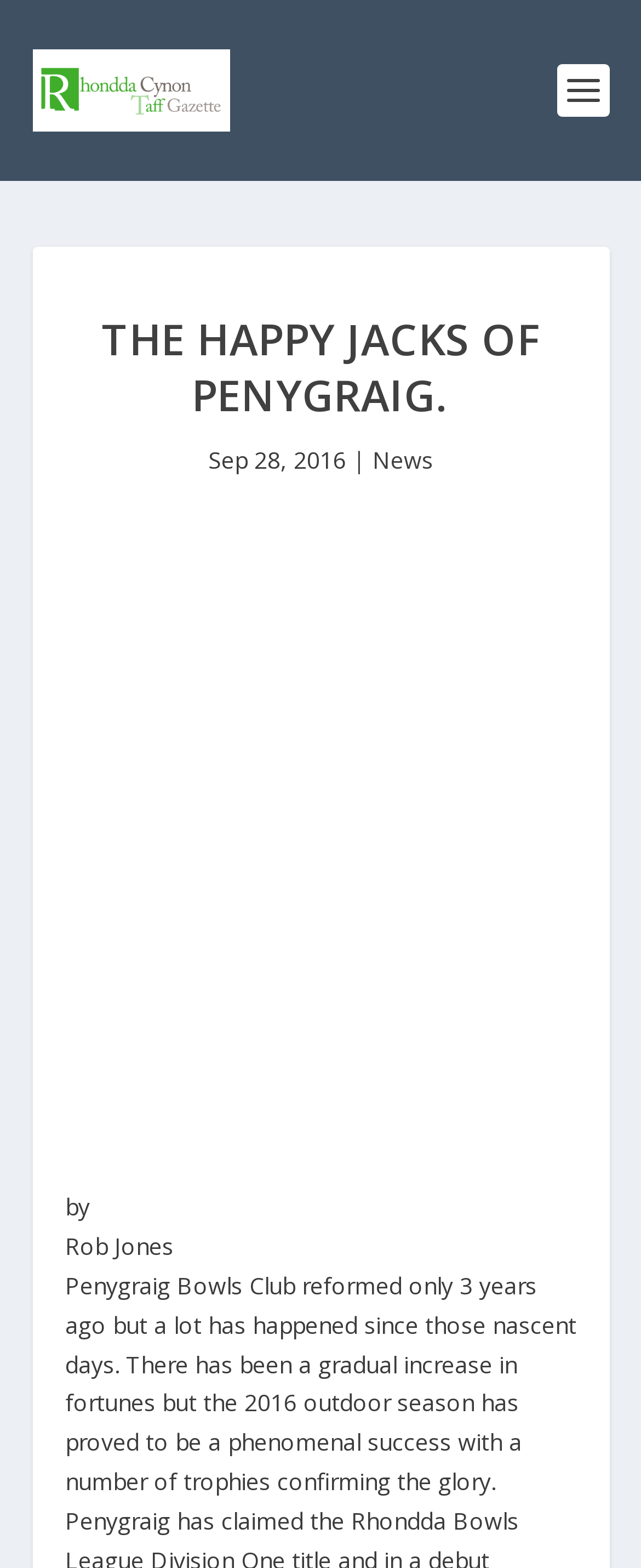What is the name of the bowls club mentioned?
Look at the image and respond with a one-word or short phrase answer.

Penygraig Bowls Club